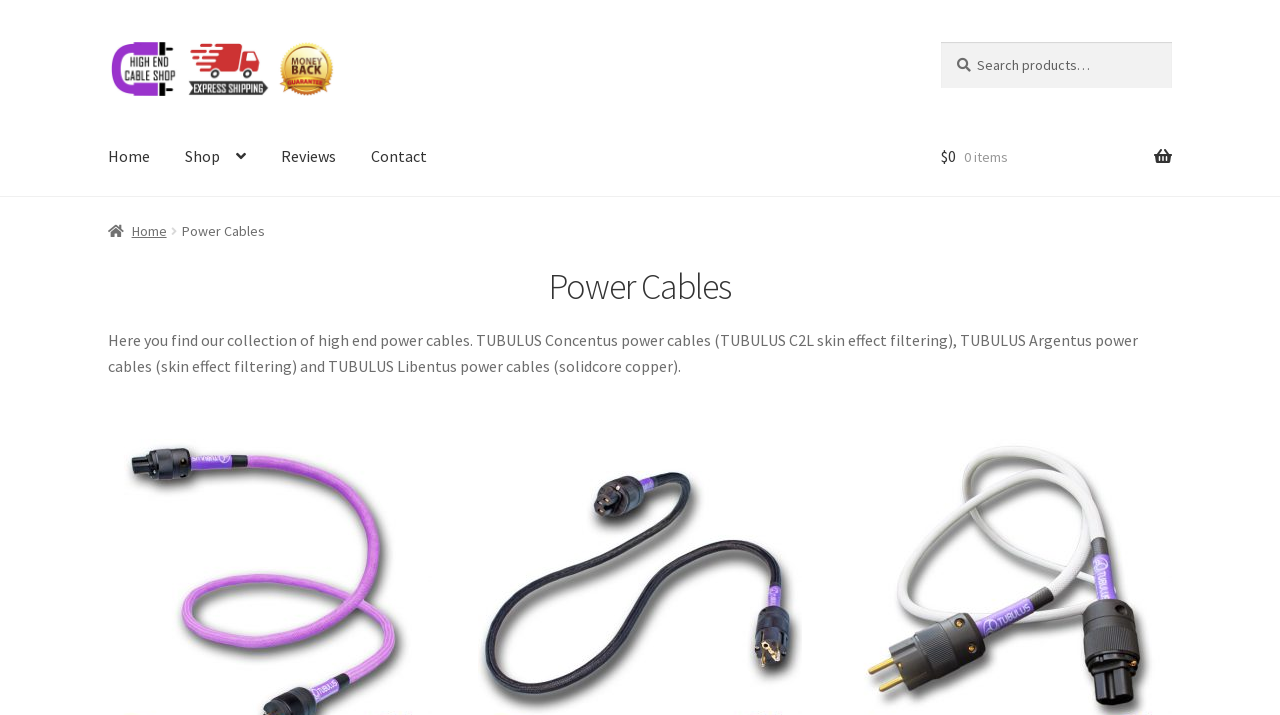Provide your answer to the question using just one word or phrase: What is the current number of items in the cart?

0